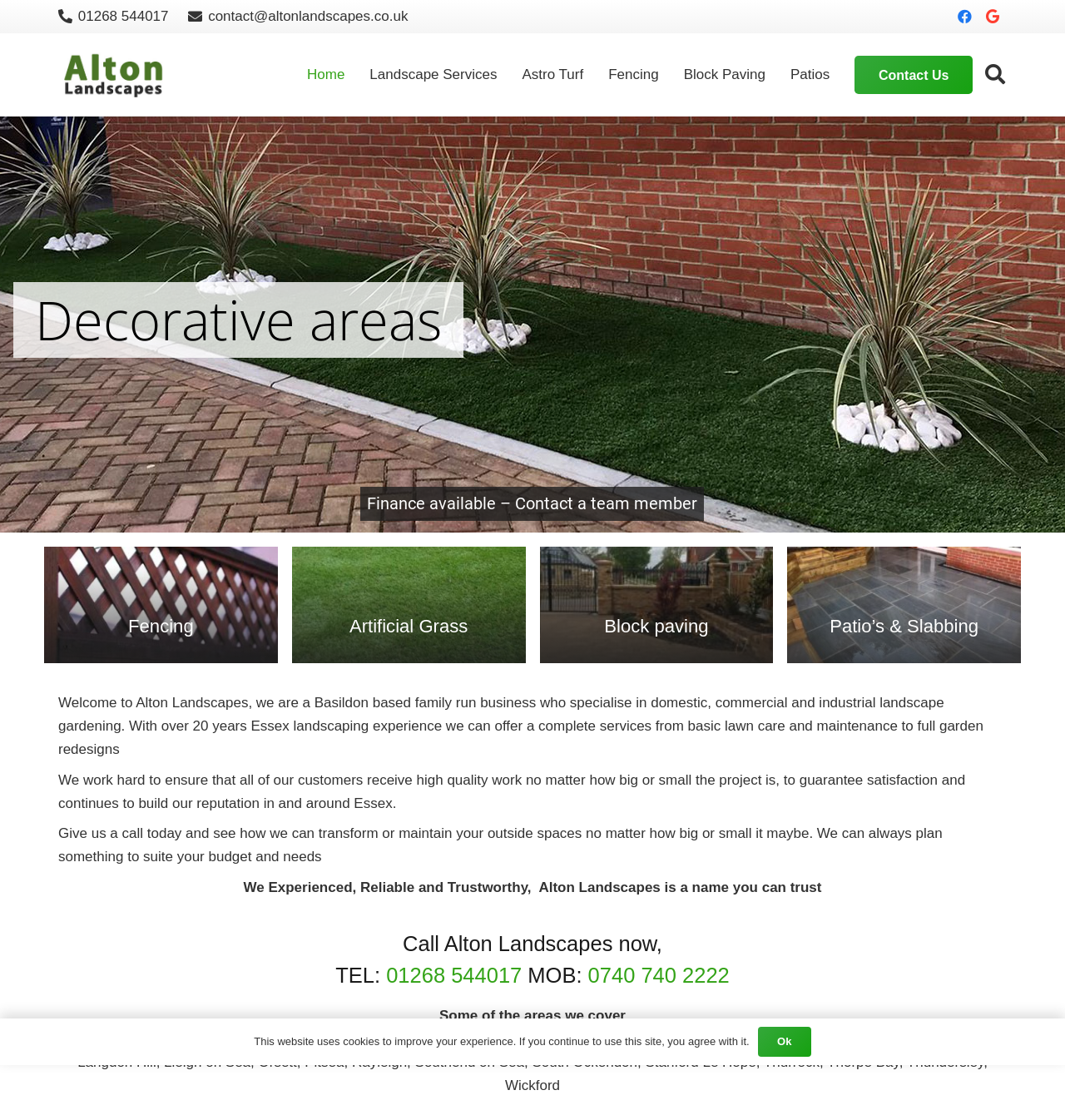Please locate the bounding box coordinates of the element that needs to be clicked to achieve the following instruction: "Learn about fencing services". The coordinates should be four float numbers between 0 and 1, i.e., [left, top, right, bottom].

[0.063, 0.547, 0.239, 0.572]